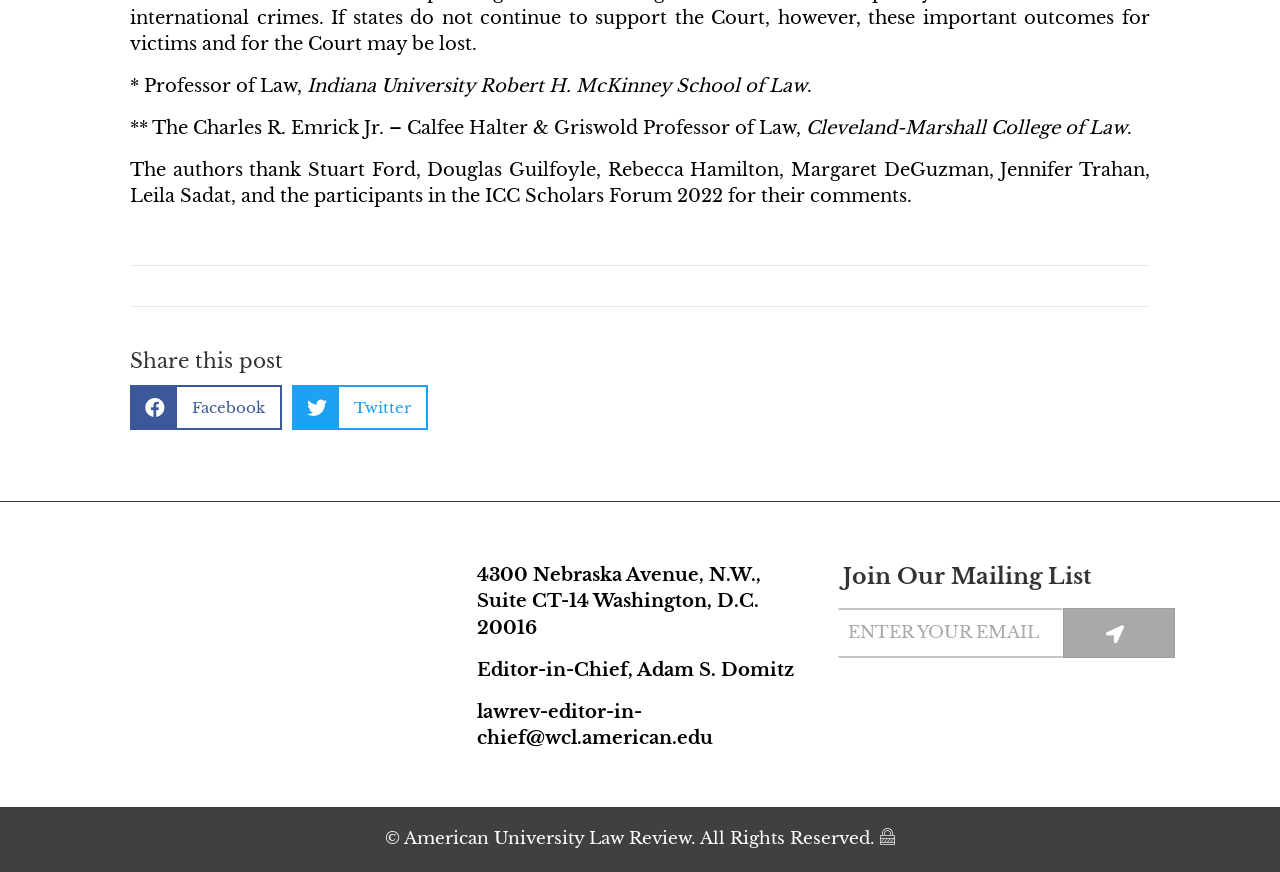Identify the bounding box coordinates for the UI element described as: "alt="AUWCL_2023_black_(noDC)" title="AUWCL_2023_black_(noDC)"".

[0.116, 0.725, 0.311, 0.751]